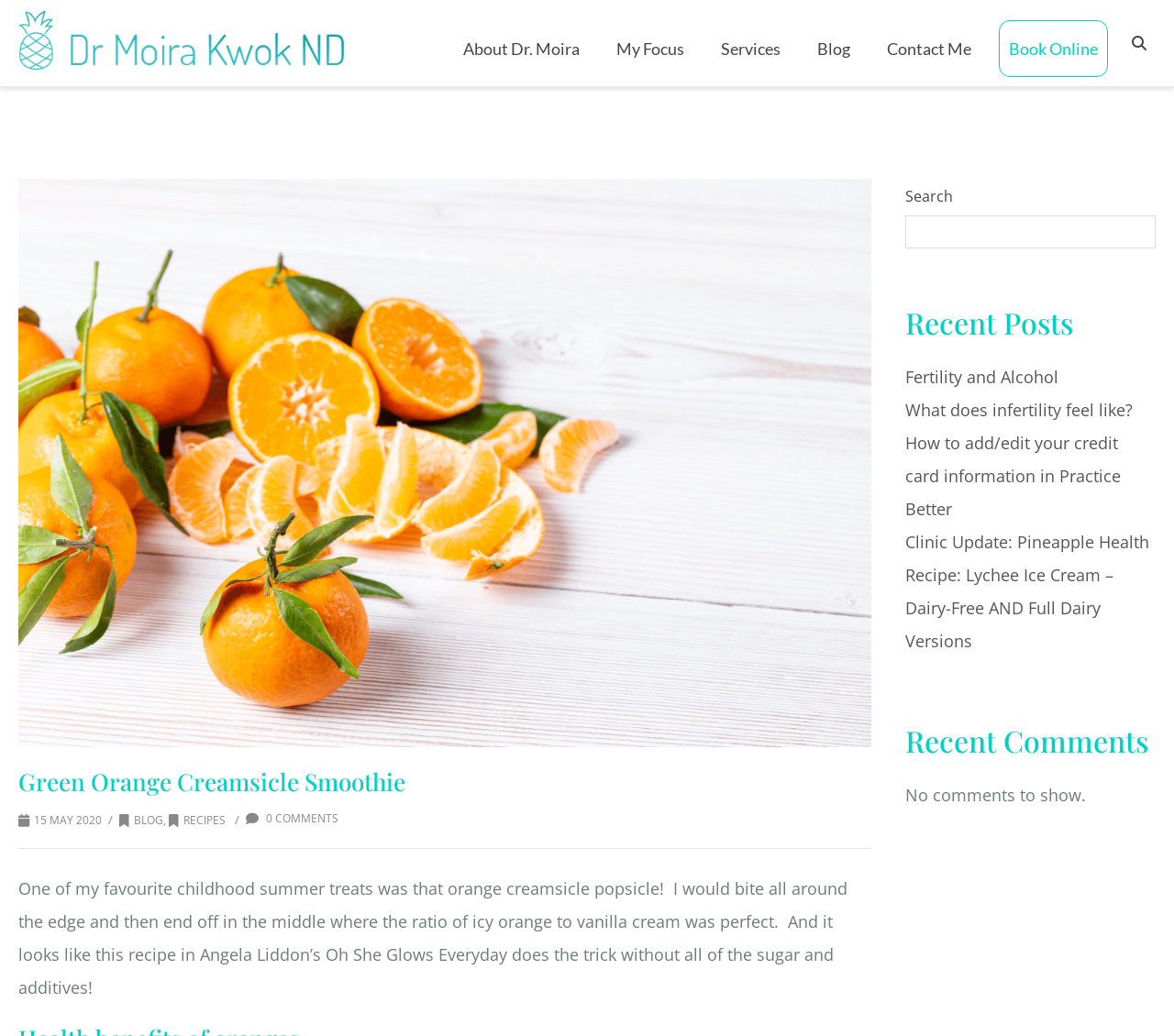Write a detailed summary of the webpage.

This webpage is about Dr. Moira Kwok, a naturopathic doctor, and her blog post about a Green Orange Creamsicle Smoothie recipe. At the top left, there is a logo and a link to her website, followed by a navigation menu with links to "About Dr. Moira", "My Focus", "Services", "Blog", "Contact Me", and "Book Online". 

Below the navigation menu, there is a large image of the Green Orange Creamsicle Smoothie, accompanied by a heading with the same title. The image takes up most of the width of the page. 

To the right of the image, there is a section with a heading "Recent Posts" that lists several links to other blog posts, including "Fertility and Alcohol", "What does infertility feel like?", and "Recipe: Lychee Ice Cream – Dairy-Free AND Full Dairy Versions". 

Below the "Recent Posts" section, there is a "Recent Comments" section that indicates there are no comments to show. 

On the left side of the page, there are three sections with headings "AREAS OF FOCUS", "SERVICES", and "DETAILS!". Each section contains several links to related topics, such as "Hormones & Periods", "Fertility", "Virtual Appointments", and "Free Resources". 

At the bottom of the page, there are two small figures with links, and a search bar with a "Search" button.